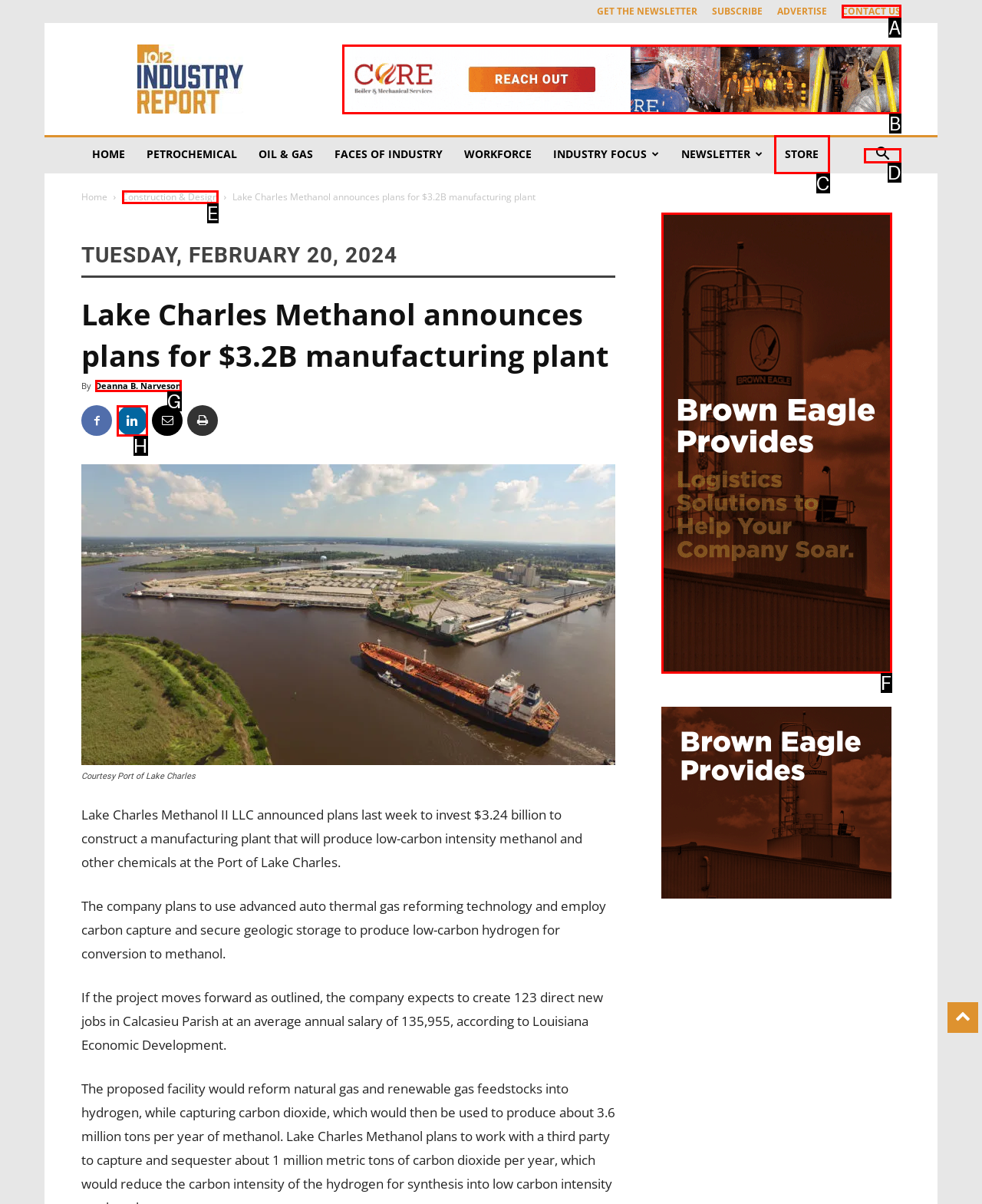Choose the HTML element that aligns with the description: Deanna B. Narveson. Indicate your choice by stating the letter.

G